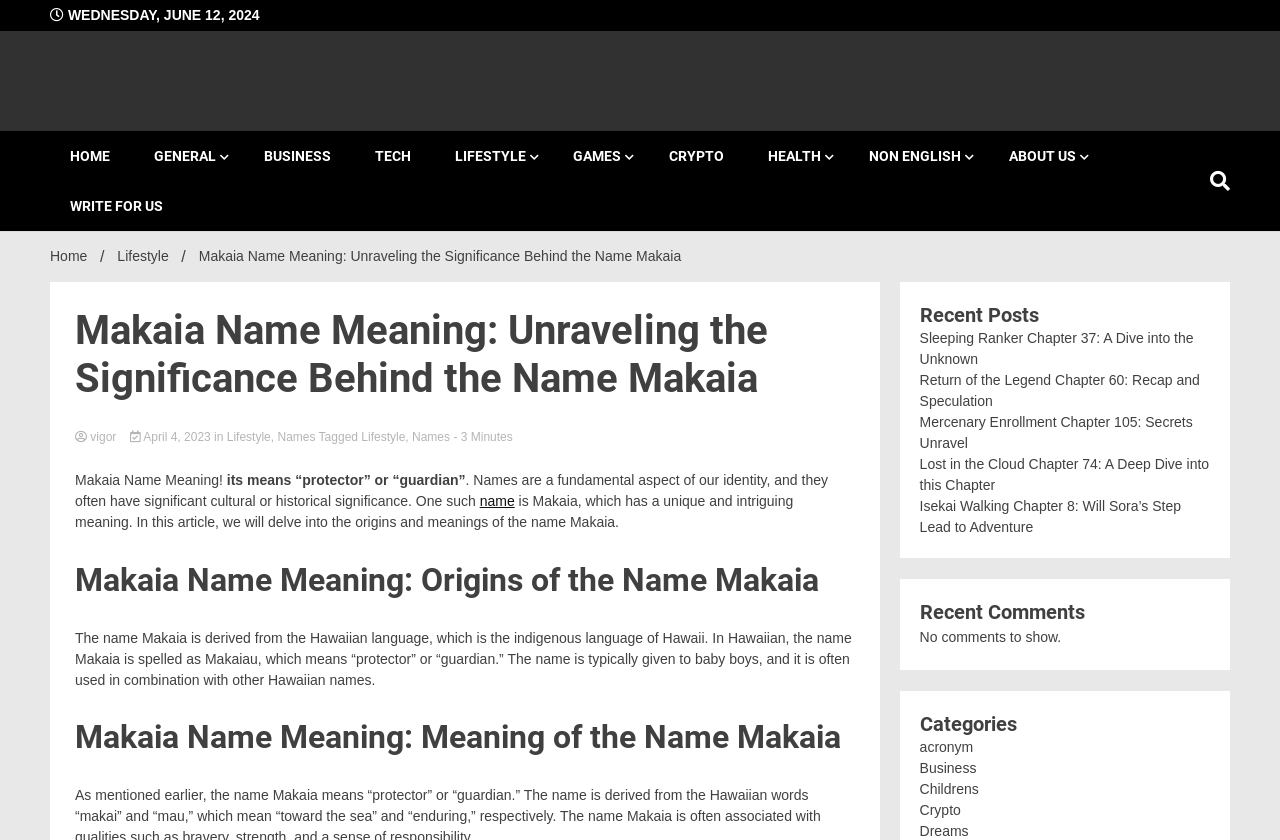What is the category of the article?
Please analyze the image and answer the question with as much detail as possible.

The category of the article is Lifestyle, which is mentioned in the breadcrumbs navigation at the top of the webpage. The breadcrumbs navigation shows the hierarchy of categories, with Lifestyle being the parent category of the article.